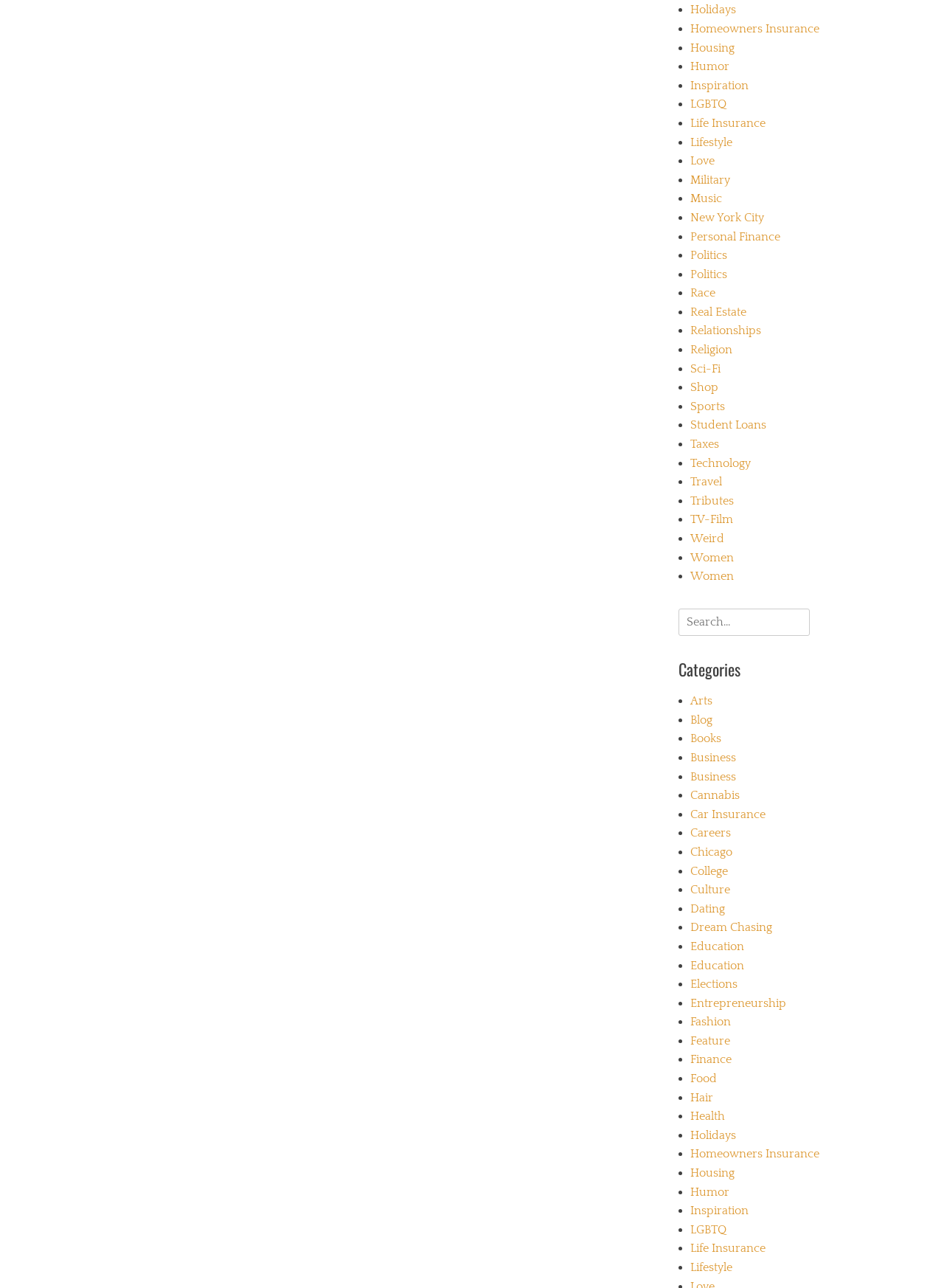Can you show the bounding box coordinates of the region to click on to complete the task described in the instruction: "Check out Business"?

[0.731, 0.583, 0.78, 0.593]